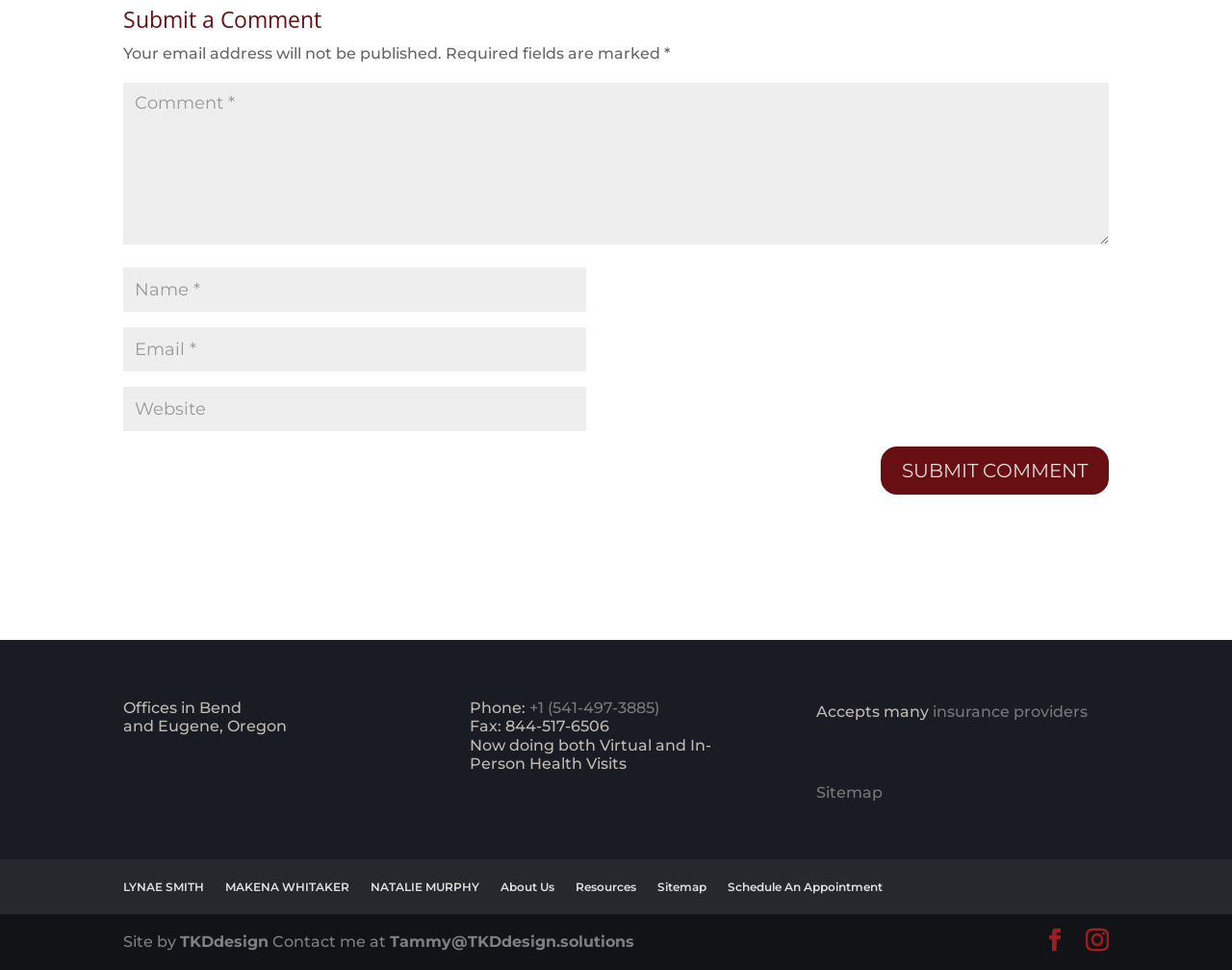How many textboxes are there?
Answer briefly with a single word or phrase based on the image.

4